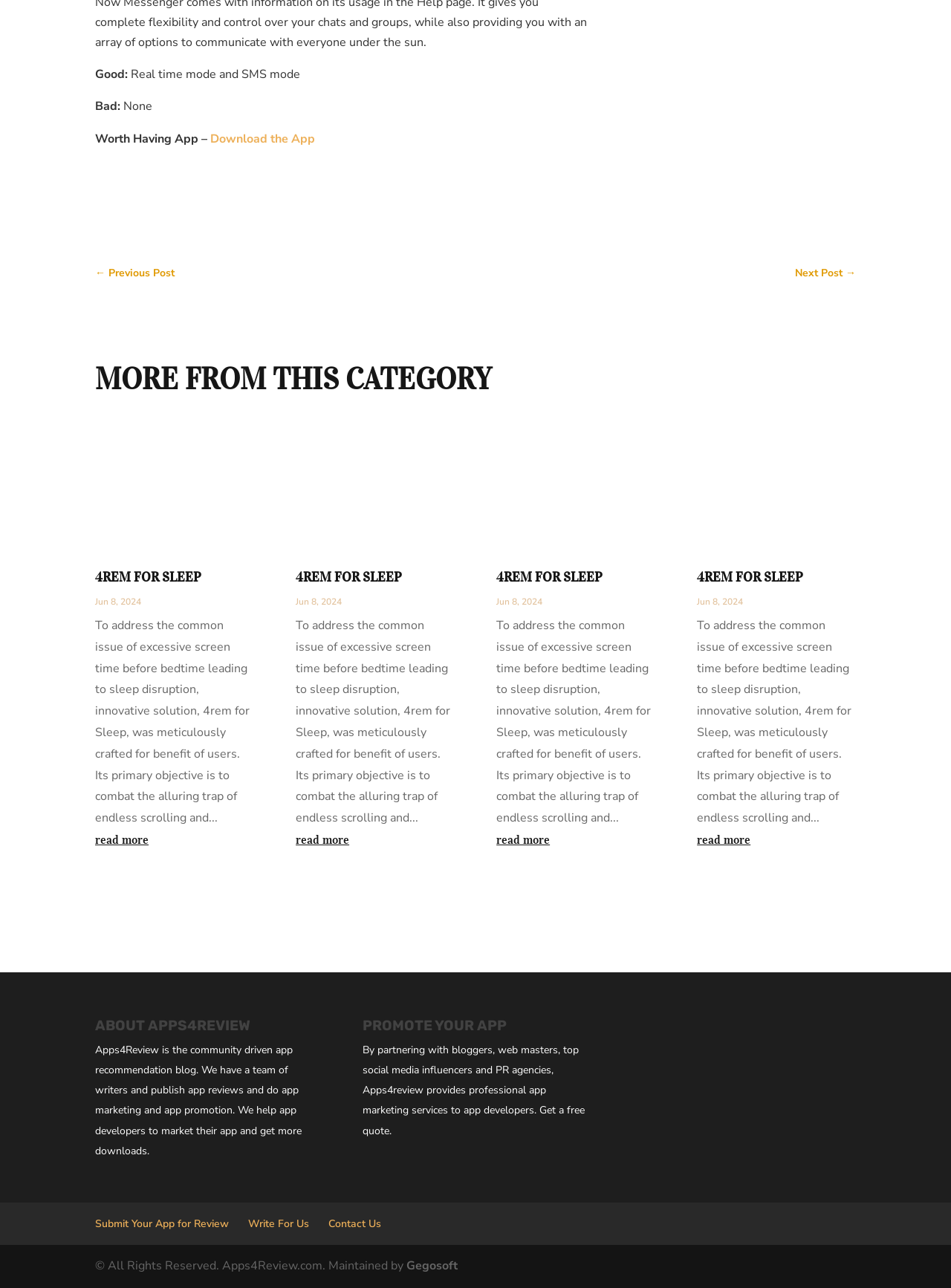What services does Apps4Review provide?
Use the screenshot to answer the question with a single word or phrase.

App marketing and promotion